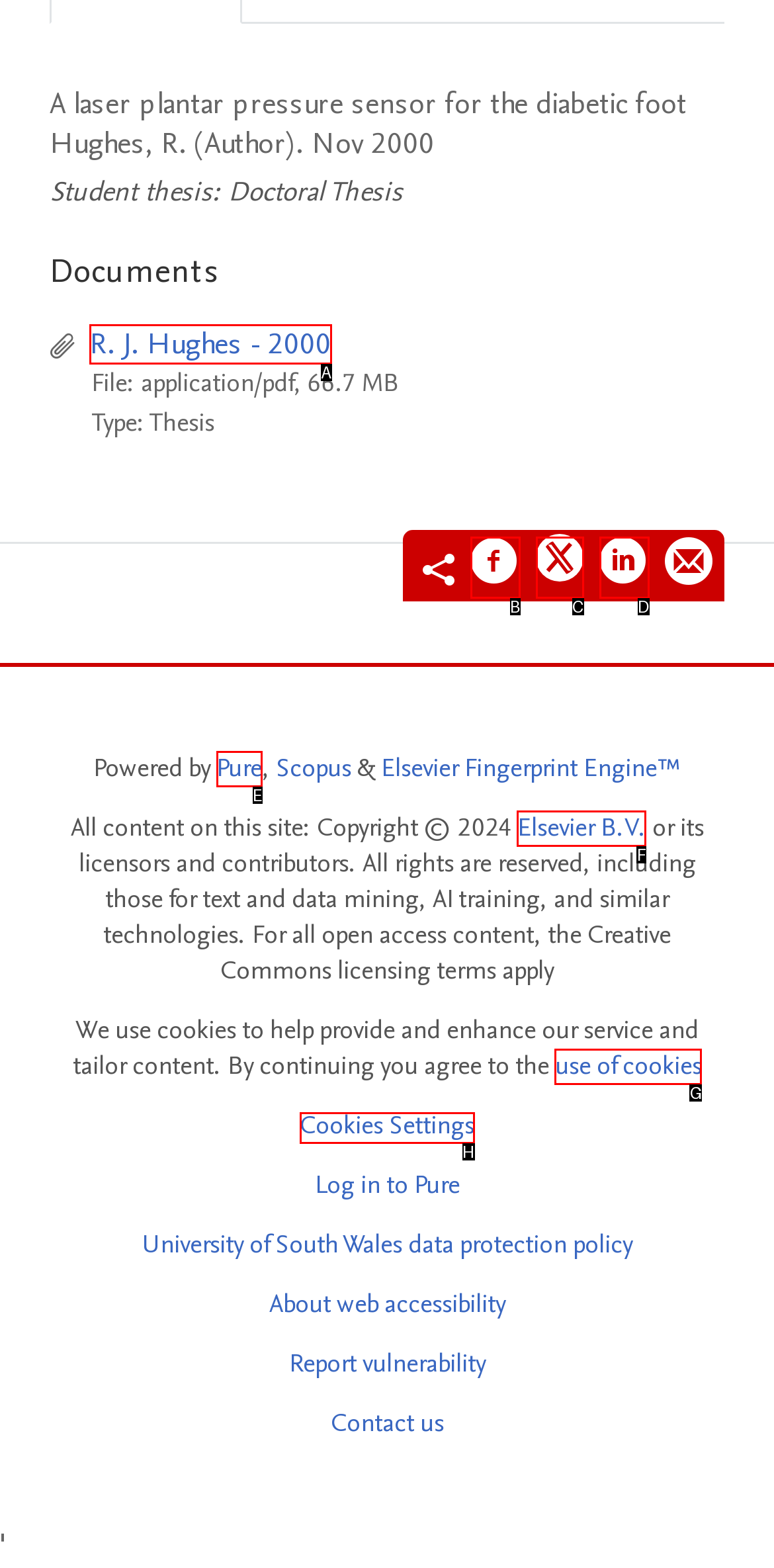Identify the letter of the option that best matches the following description: R. J. Hughes - 2000. Respond with the letter directly.

A